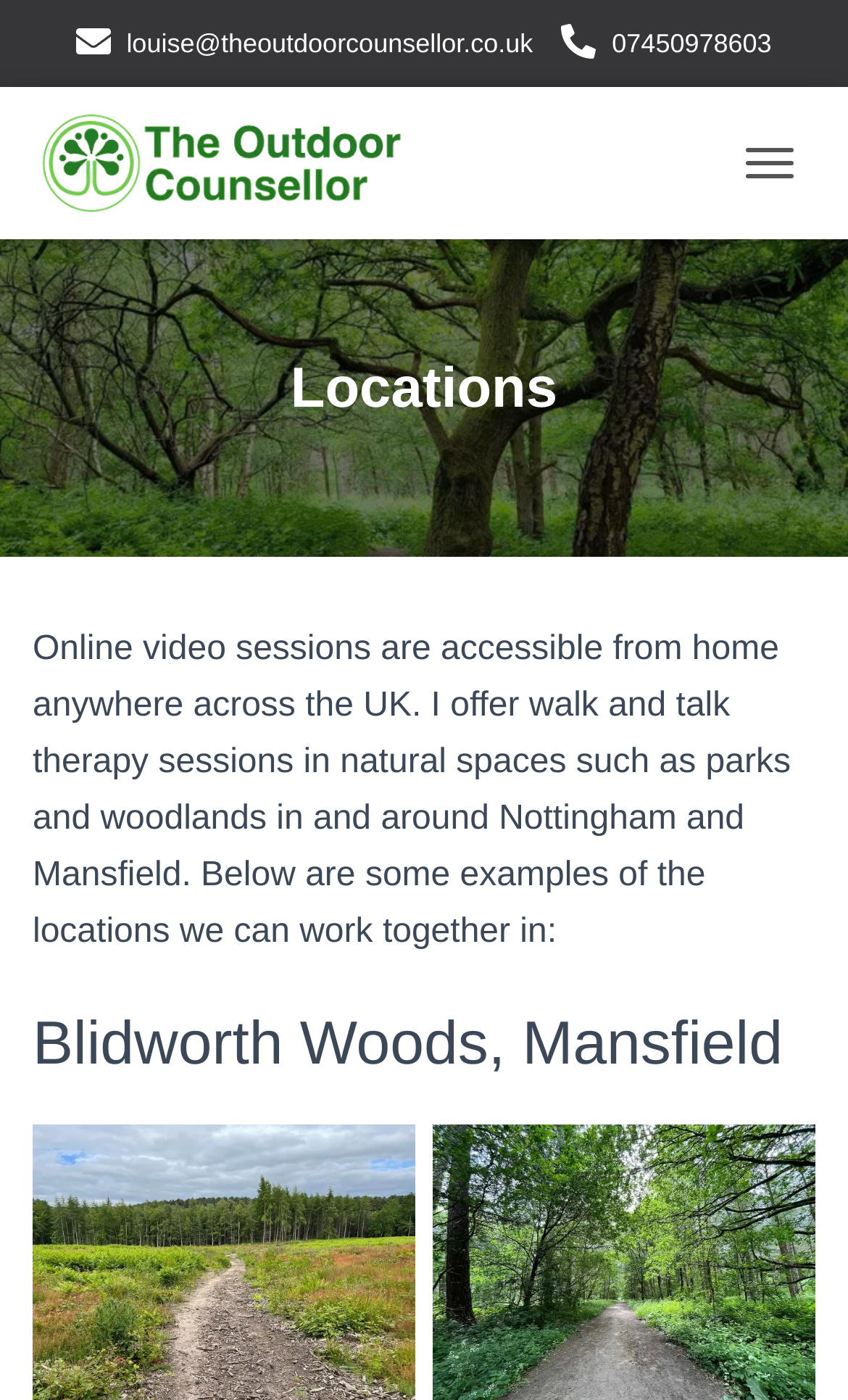Identify the bounding box of the UI element that matches this description: "louise@theoutdoorcounsellor.co.uk".

[0.09, 0.0, 0.628, 0.062]